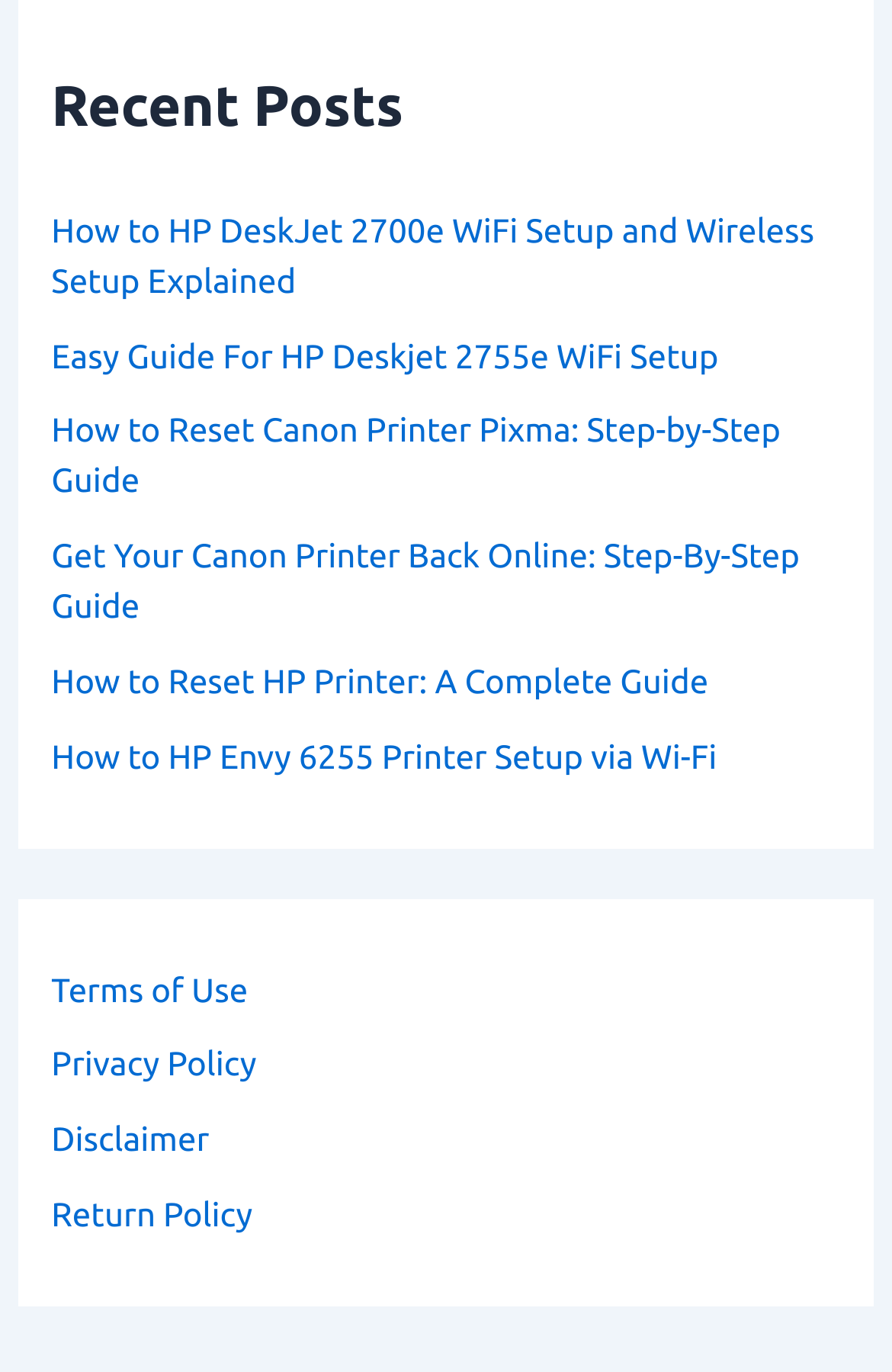Refer to the element description Terms of Use and identify the corresponding bounding box in the screenshot. Format the coordinates as (top-left x, top-left y, bottom-right x, bottom-right y) with values in the range of 0 to 1.

[0.058, 0.707, 0.278, 0.735]